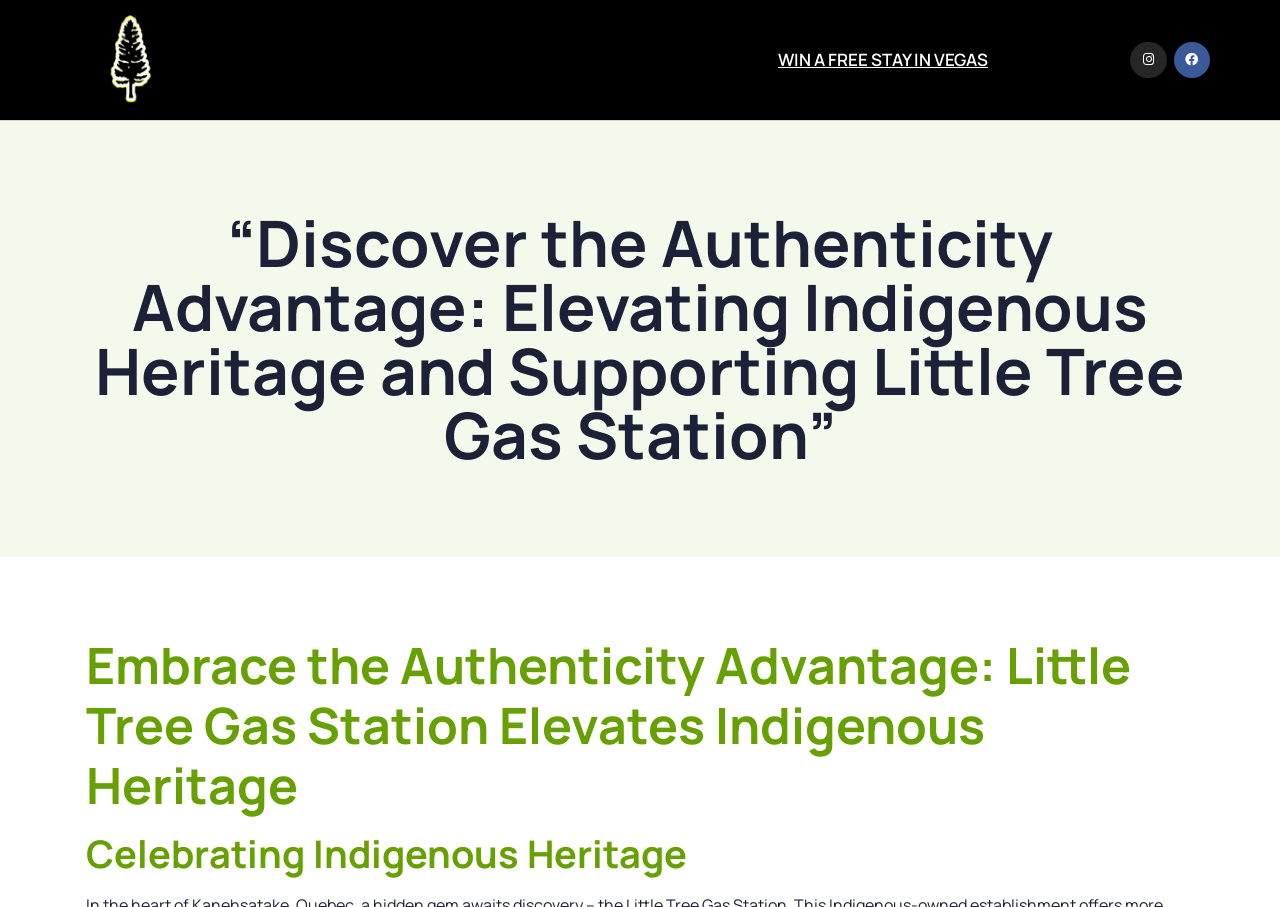Determine the main headline from the webpage and extract its text.

“Discover the Authenticity Advantage: Elevating Indigenous Heritage and Supporting Little Tree Gas Station”